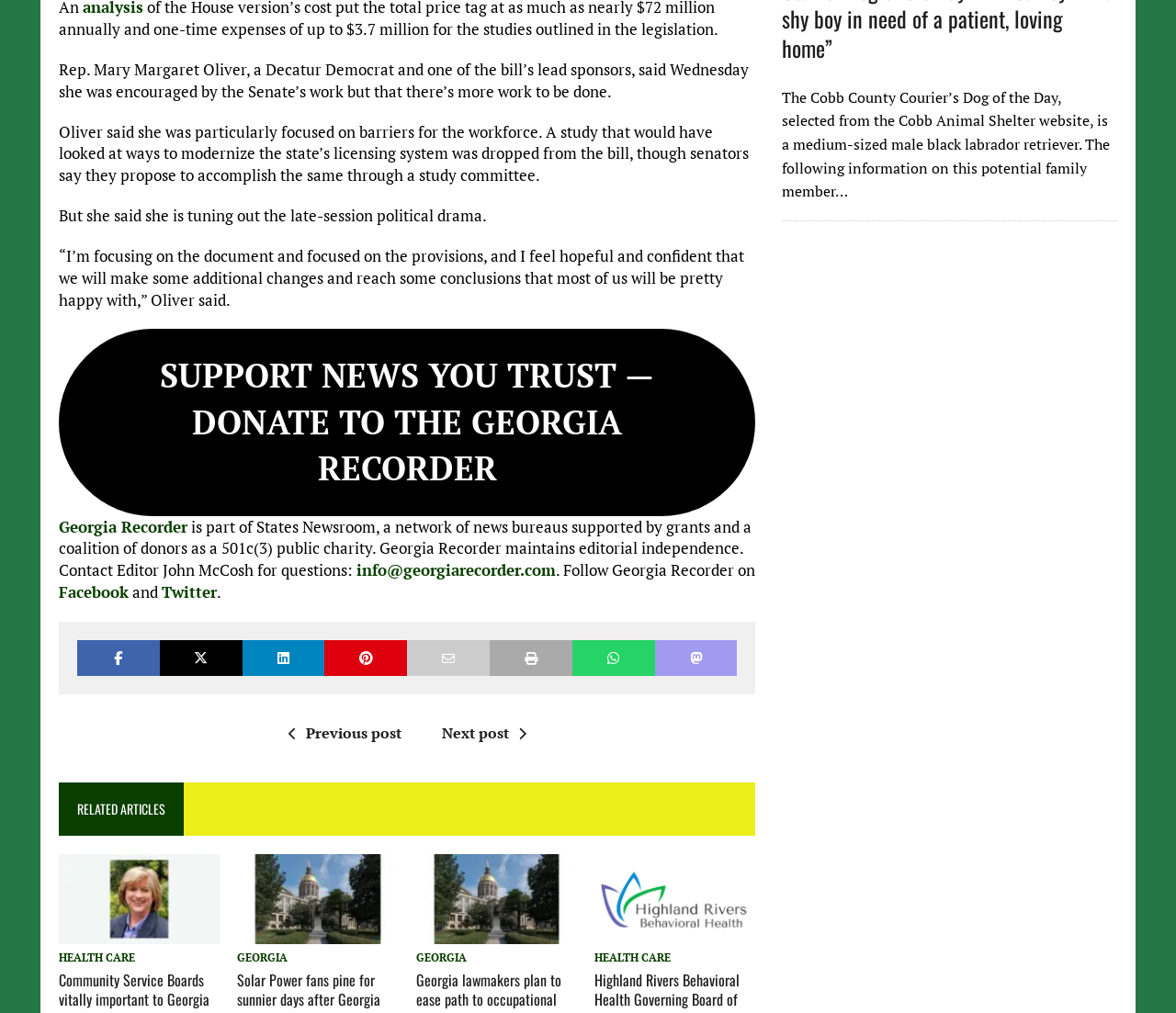How many social media platforms are mentioned on the webpage?
Please elaborate on the answer to the question with detailed information.

The webpage mentions two social media platforms, Facebook and Twitter, which can be found in the link elements with IDs 307 and 309, respectively.